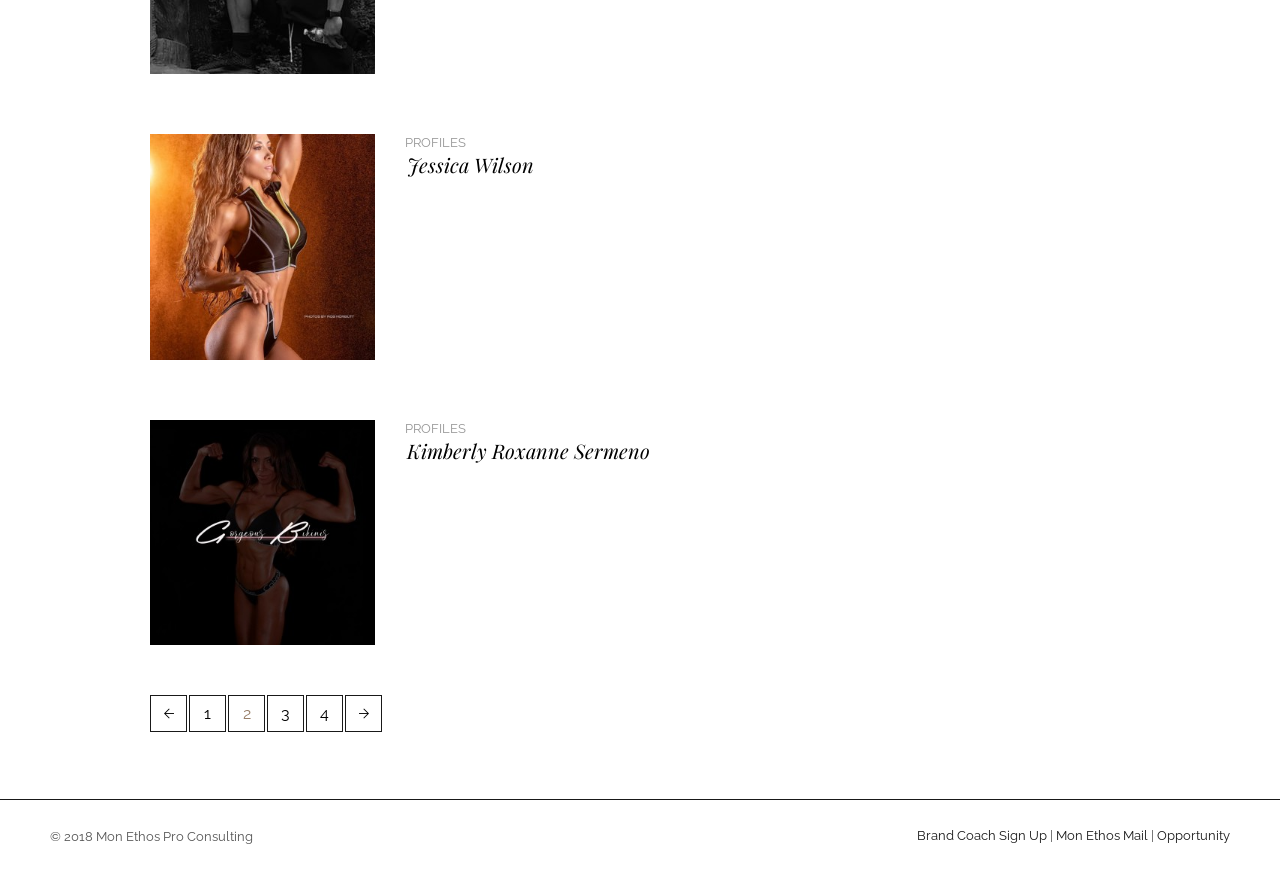What is the name of the person in the first profile?
Based on the image, provide a one-word or brief-phrase response.

Jessica Wilson